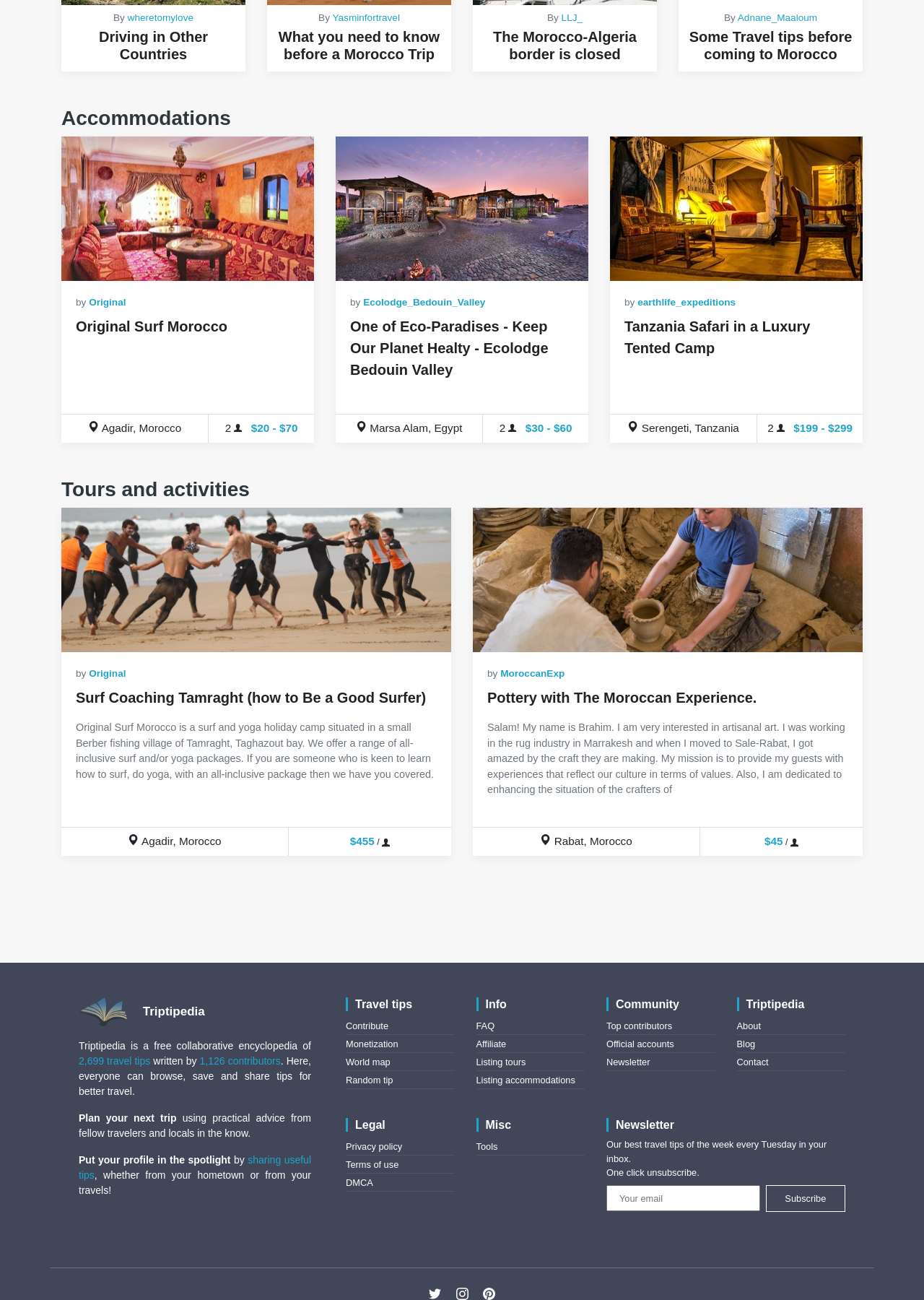Find the bounding box coordinates for the element that must be clicked to complete the instruction: "Explore 'Tours and activities'". The coordinates should be four float numbers between 0 and 1, indicated as [left, top, right, bottom].

[0.066, 0.367, 0.934, 0.386]